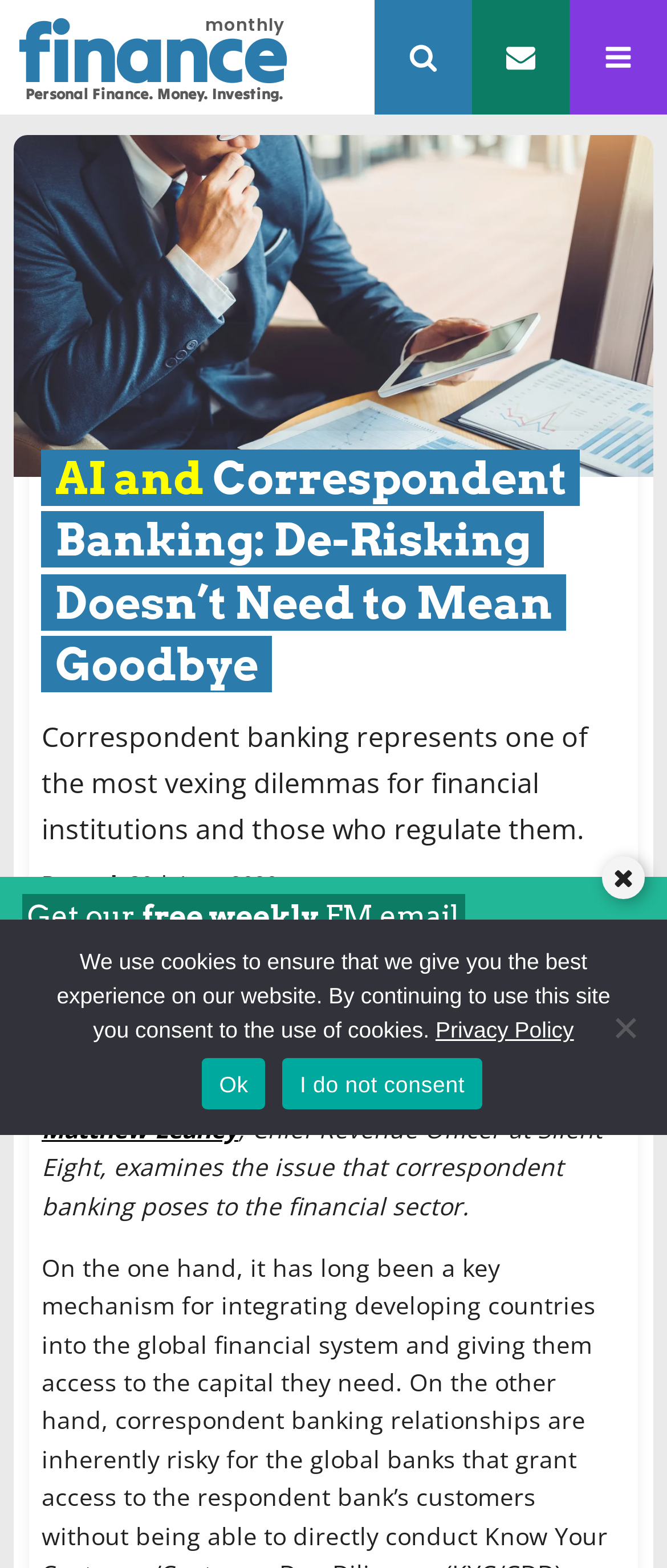Bounding box coordinates should be provided in the format (top-left x, top-left y, bottom-right x, bottom-right y) with all values between 0 and 1. Identify the bounding box for this UI element: name="EMAIL" placeholder="Your email address"

[0.033, 0.61, 0.718, 0.653]